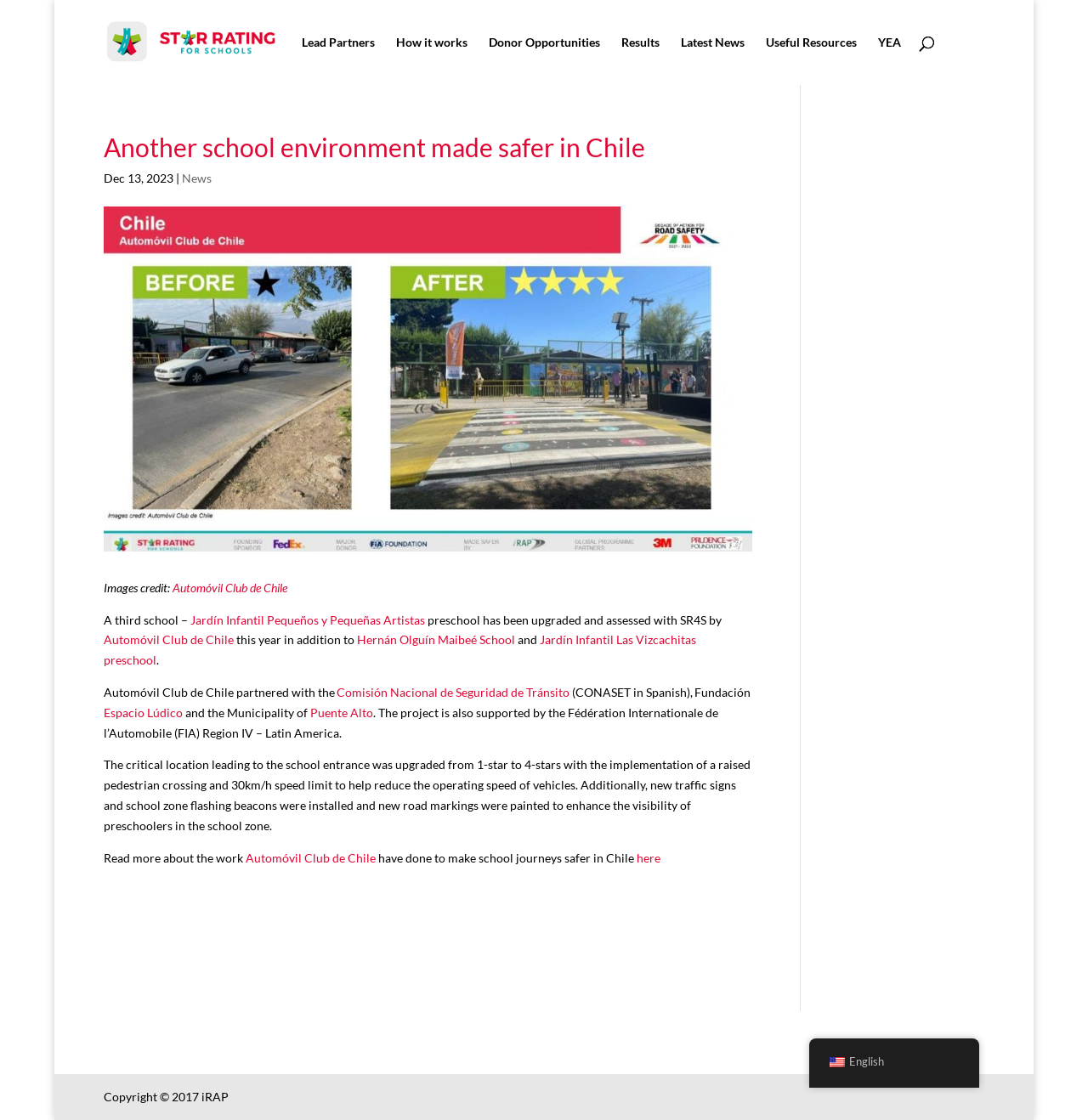What is the copyright year mentioned at the bottom of the page?
Please use the image to provide a one-word or short phrase answer.

2017